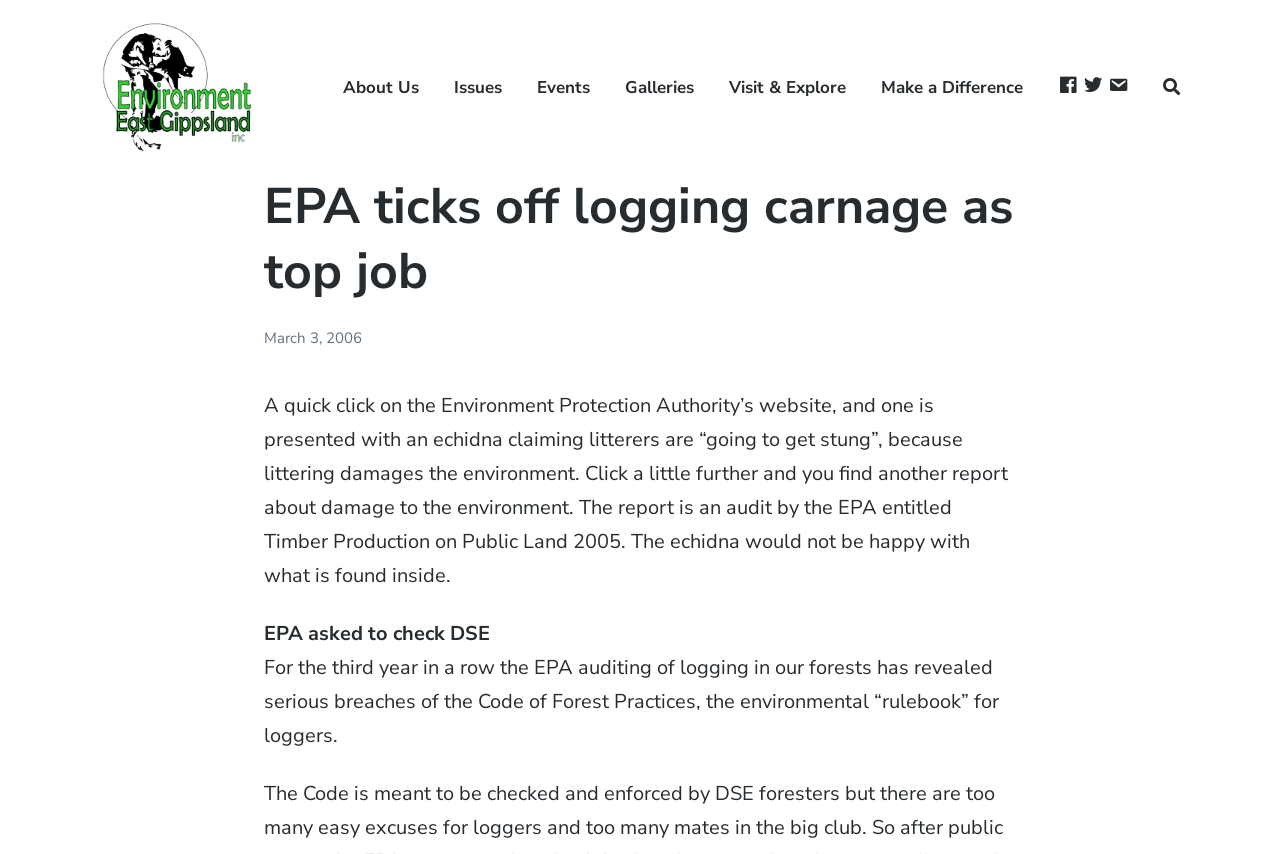Describe all the key features of the webpage in detail.

The webpage is about Environment East Gippsland, with a focus on environmental issues and news. At the top left, there is a link and an image with the same name, "Environment East Gippsland". Below this, there are several links to different sections of the website, including "About Us", "Issues", "Events", "Galleries", "Visit & Explore", "Make a Difference", "Facebook", "Twitter", and "Contact Us", arranged horizontally across the page.

The main content of the page is divided into sections, with a heading "EPA ticks off logging carnage as top job" at the top. Below this, there is a date "March 3, 2006". The main article discusses the Environment Protection Authority's website and its report on damage to the environment, specifically logging on public land. The article mentions an audit by the EPA and the breaches of the Code of Forest Practices found in the logging industry.

There are two more sections of text below the main article, with headings "EPA asked to check DSE" and a continuation of the discussion on the EPA's auditing of logging in forests, highlighting serious breaches of the environmental rules. Overall, the webpage appears to be a news article or blog post about environmental issues and the EPA's role in addressing them.